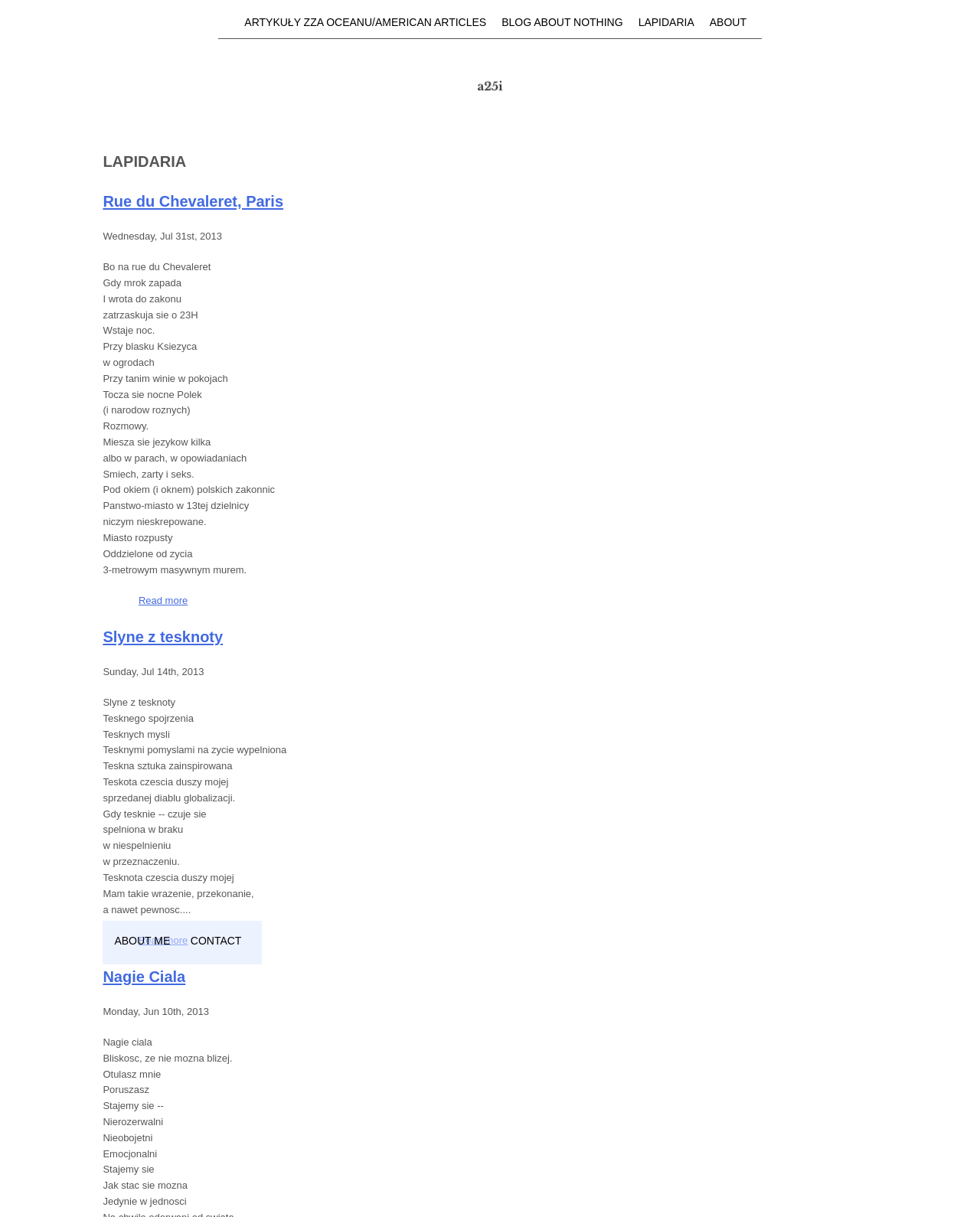Determine the bounding box coordinates for the area that needs to be clicked to fulfill this task: "Go to the 'ABOUT' page". The coordinates must be given as four float numbers between 0 and 1, i.e., [left, top, right, bottom].

[0.716, 0.011, 0.77, 0.025]